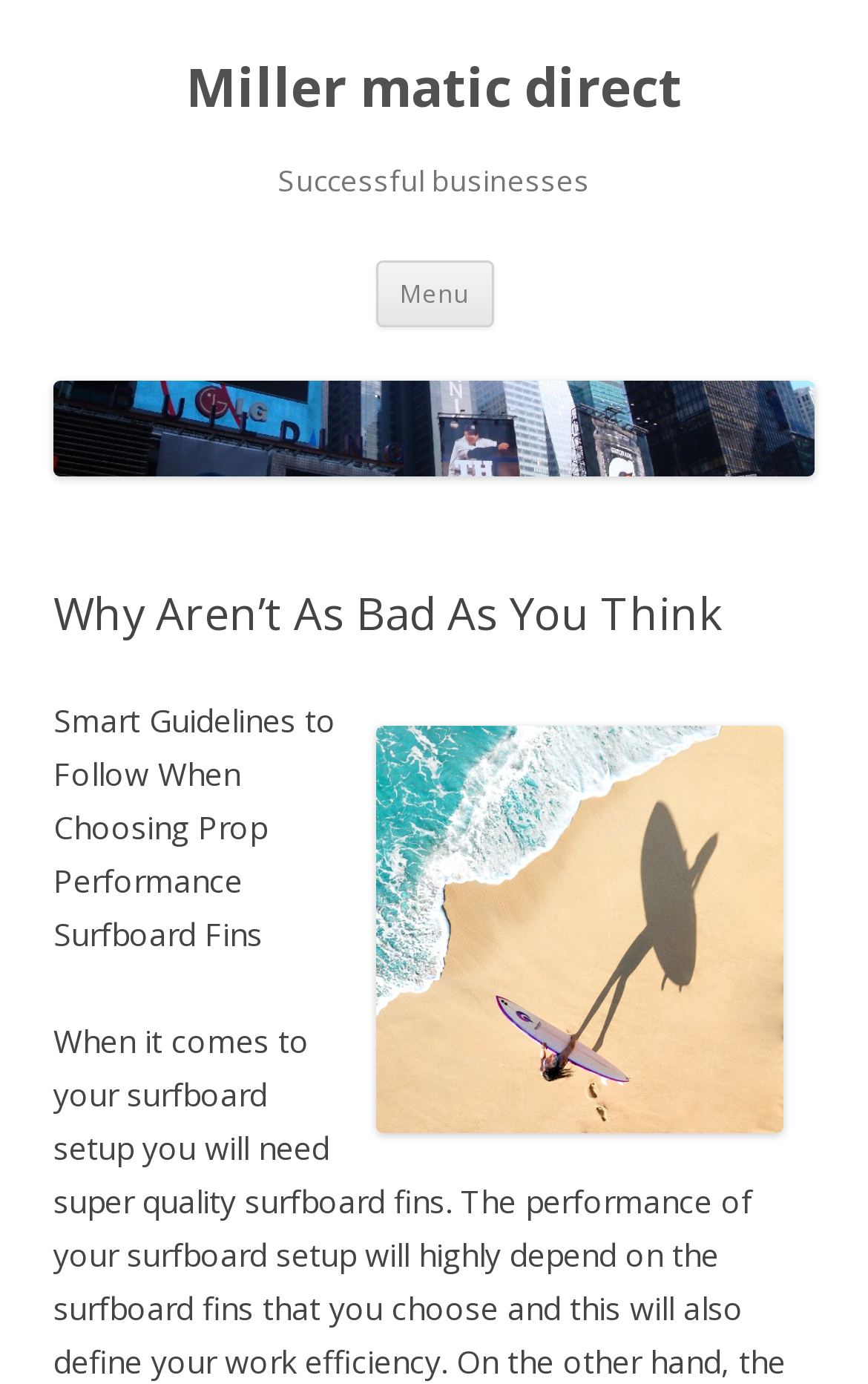Illustrate the webpage's structure and main components comprehensively.

The webpage is about "Why Aren’t As Bad As You Think" and is related to Miller matic direct. At the top left of the page, there is a heading with the title "Miller matic direct" and a link with the same text. Below this, there is another heading titled "Successful businesses". 

To the right of the "Successful businesses" heading, there is a button labeled "Menu" and a link labeled "Skip to content". 

Further down the page, on the left side, there is a link to "Miller matic direct" accompanied by an image with the same title. Above this image, there is a heading with the main title "Why Aren’t As Bad As You Think". 

On the right side of the image, there is another image without a description. Below the main title, there is a paragraph of text titled "Smart Guidelines to Follow When Choosing Prop Performance Surfboard Fins".